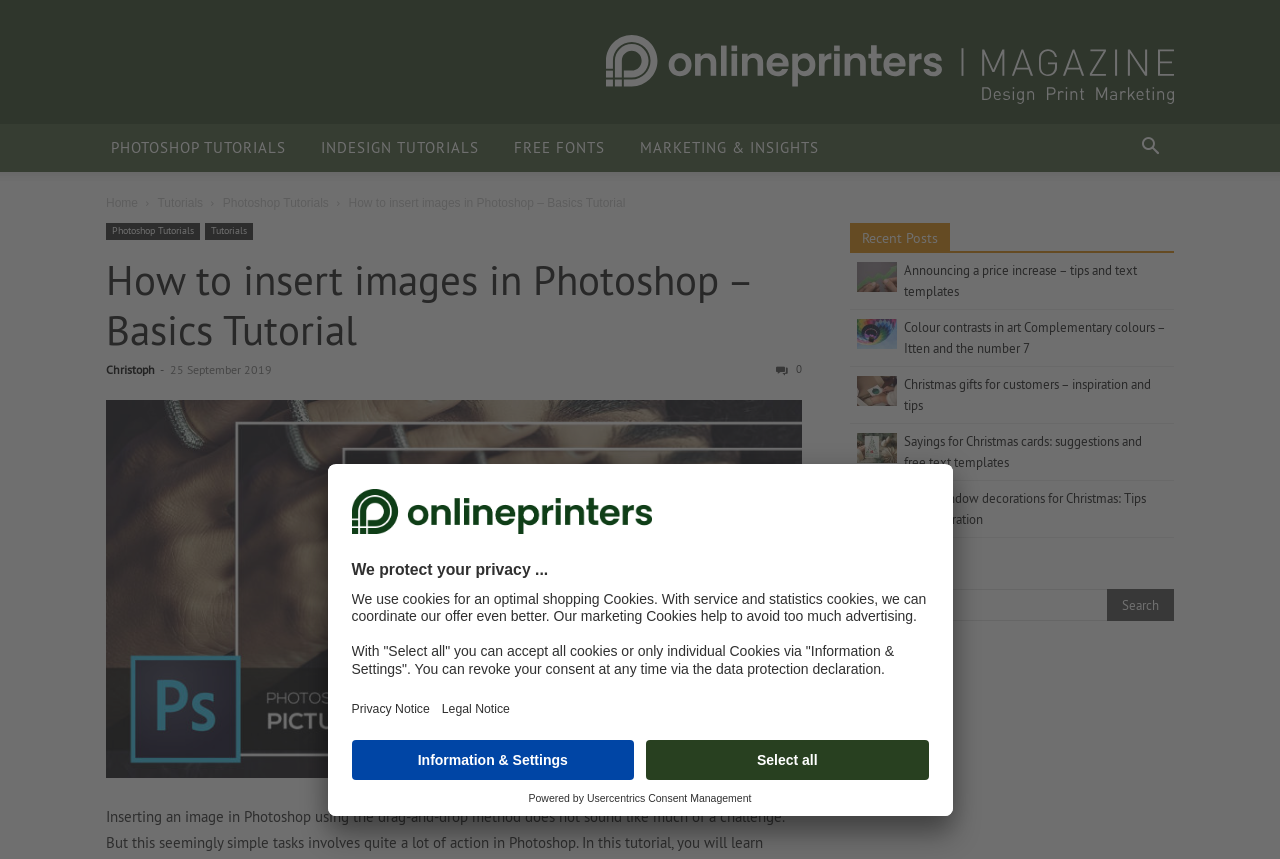Please determine the bounding box coordinates of the element to click on in order to accomplish the following task: "Click the 'More Information' button". Ensure the coordinates are four float numbers ranging from 0 to 1, i.e., [left, top, right, bottom].

[0.275, 0.862, 0.495, 0.908]